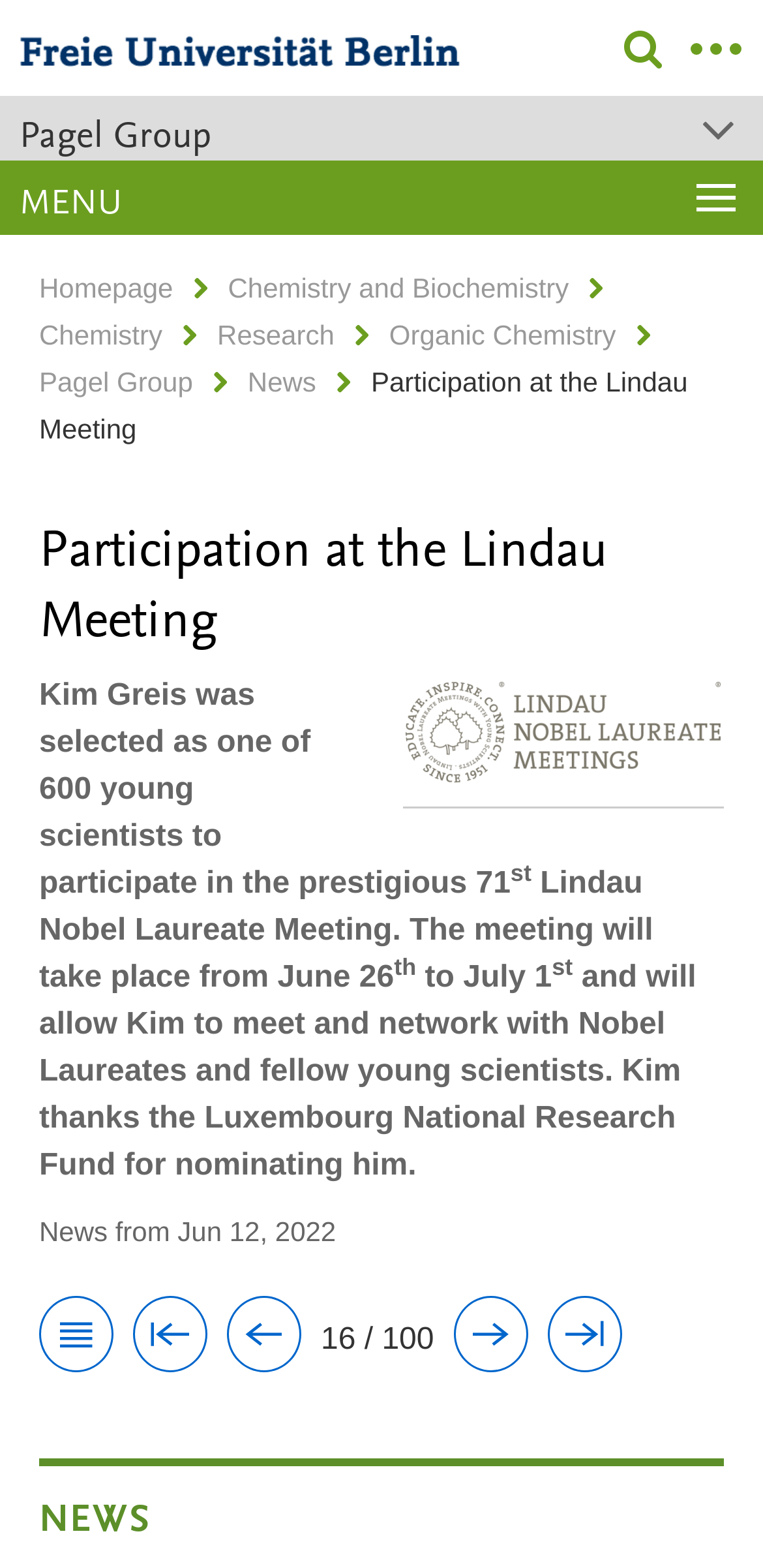What is the name of the group?
Based on the screenshot, answer the question with a single word or phrase.

Pagel Group